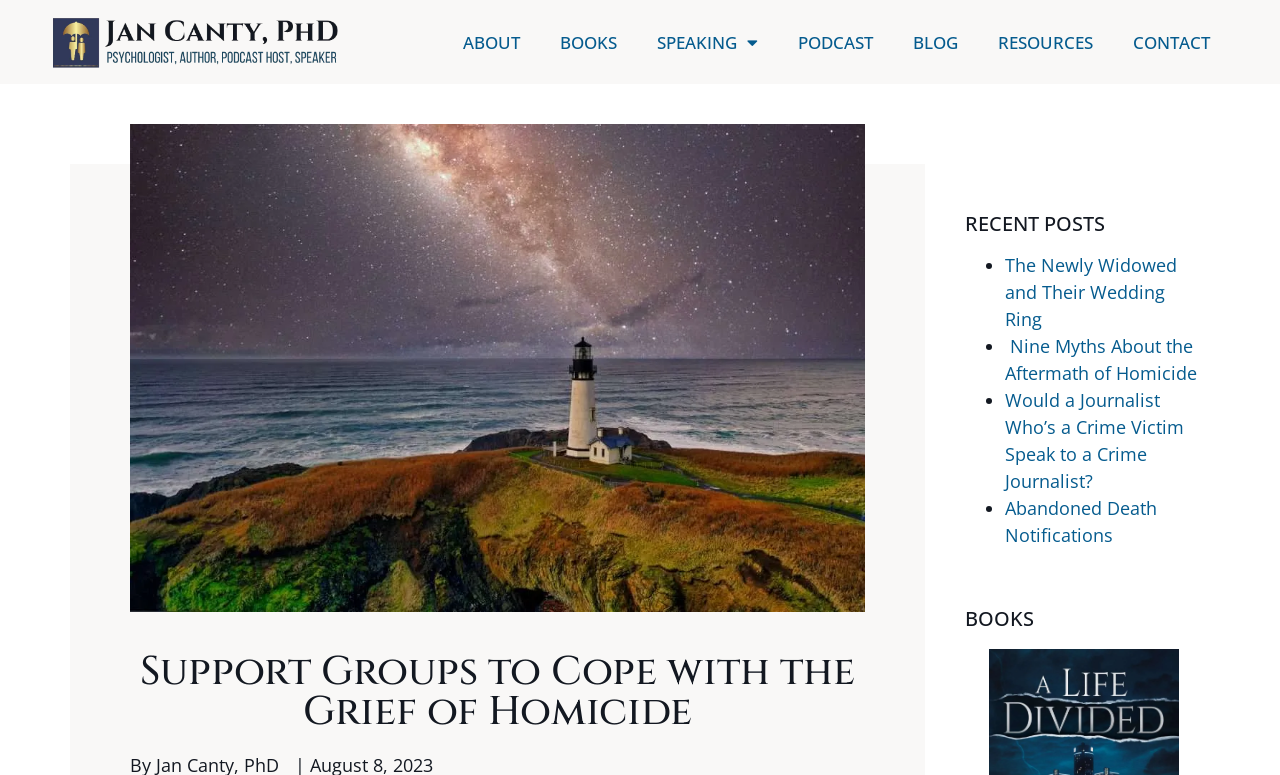Determine the main headline from the webpage and extract its text.

Support Groups to Cope with the Grief of Homicide